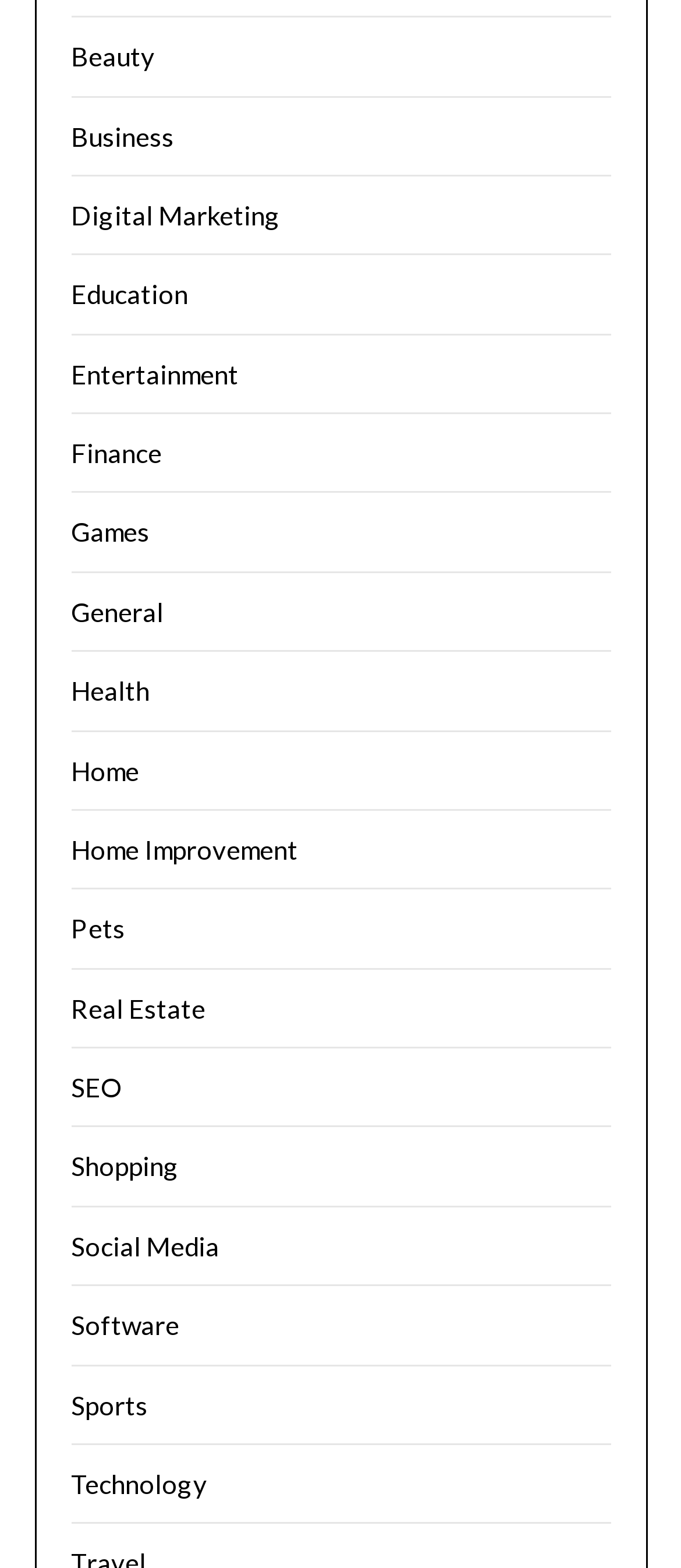Is there a category for Sports?
Identify the answer in the screenshot and reply with a single word or phrase.

Yes